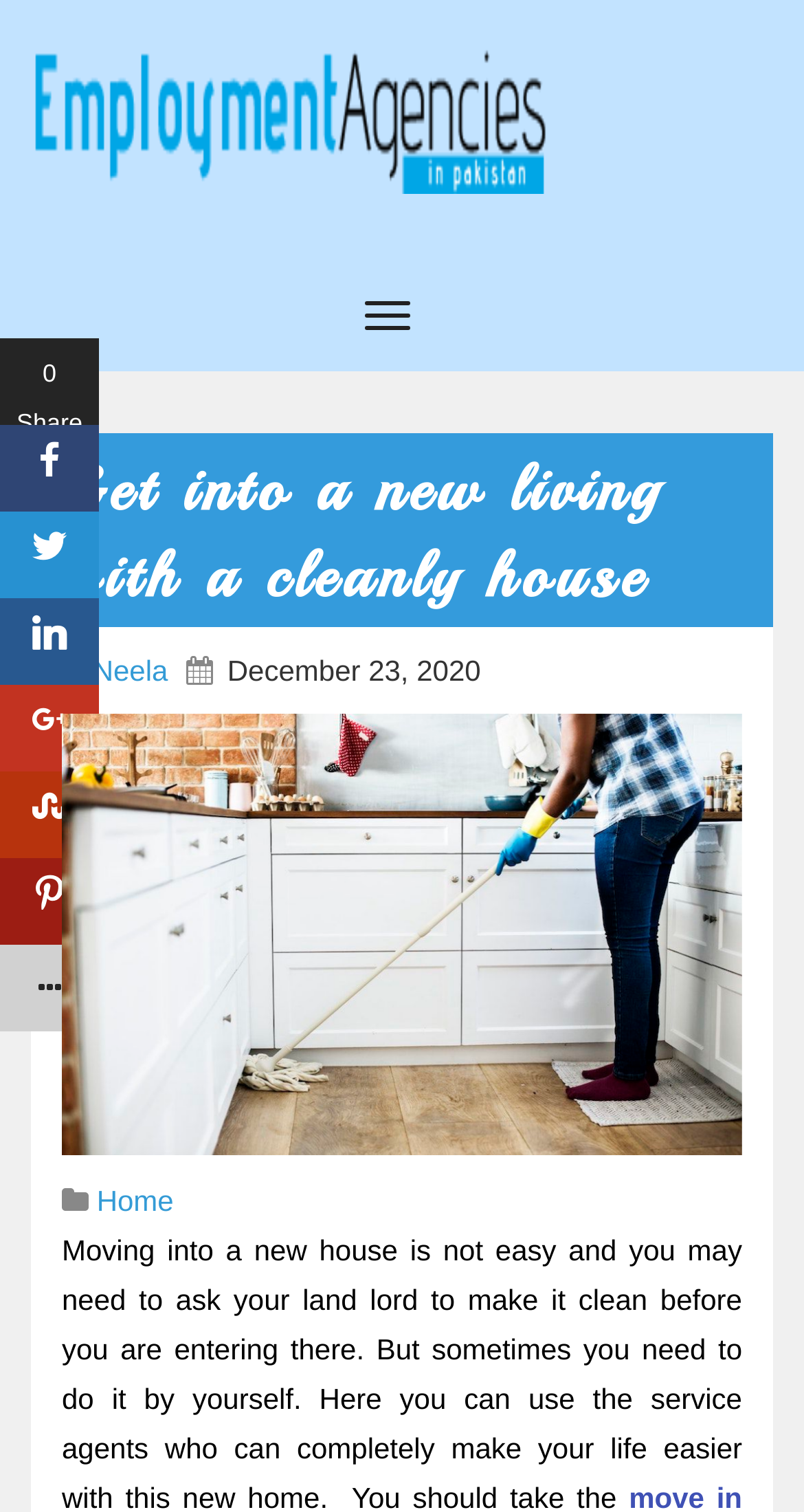Using the given element description, provide the bounding box coordinates (top-left x, top-left y, bottom-right x, bottom-right y) for the corresponding UI element in the screenshot: alt="Employment agencies in pakistan"

[0.038, 0.0, 0.962, 0.149]